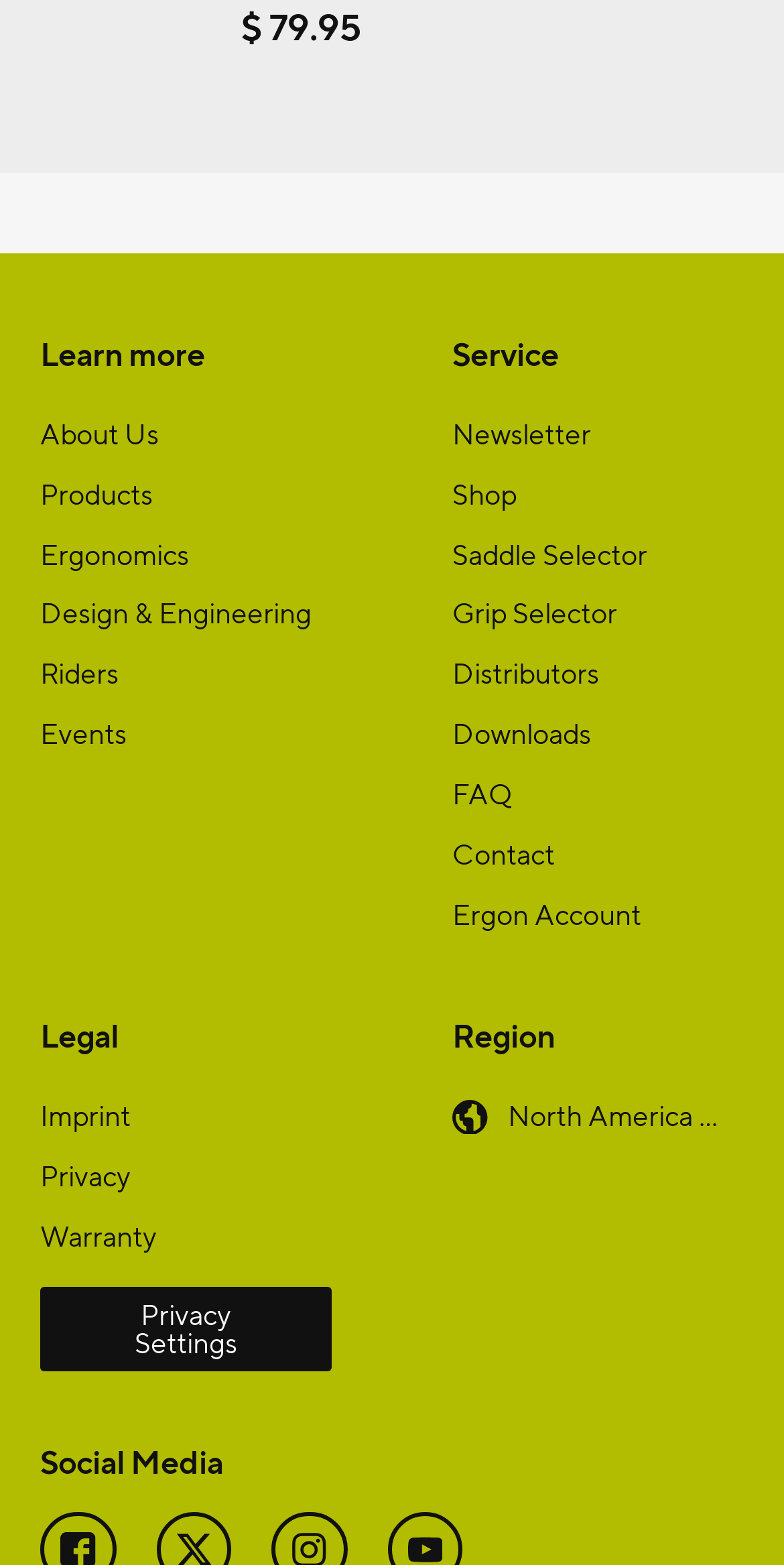How many headings are on the webpage?
Using the image as a reference, give a one-word or short phrase answer.

4